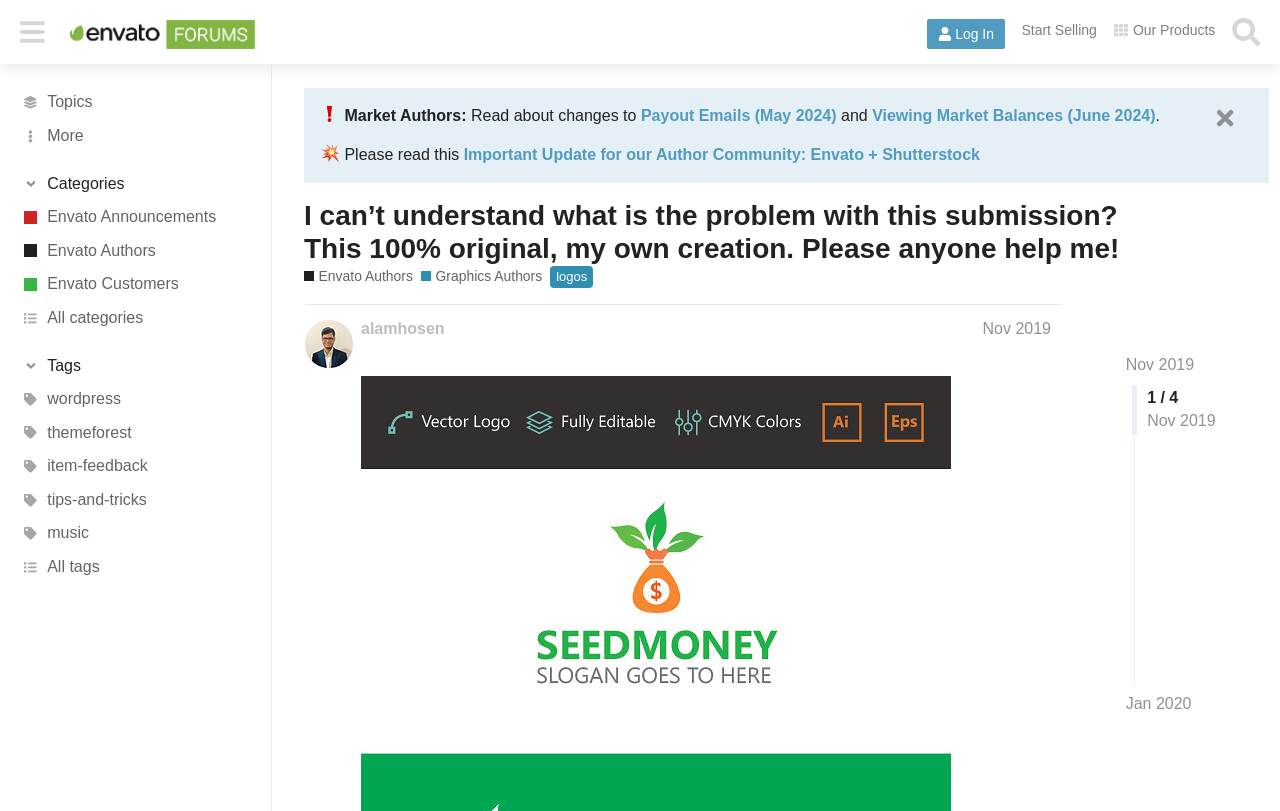Locate the bounding box of the user interface element based on this description: "Viewing Market Balances (June 2024)".

[0.681, 0.132, 0.903, 0.153]